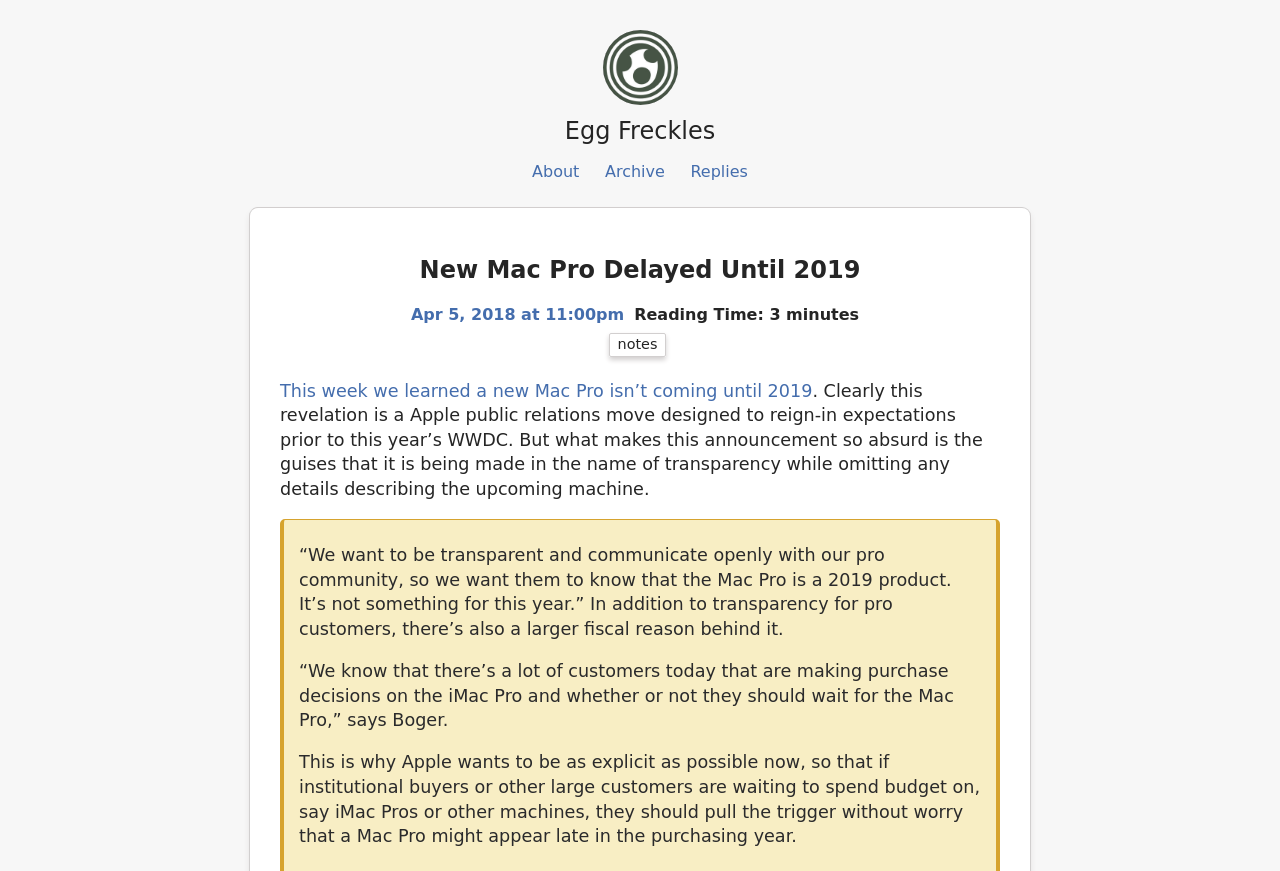Find the bounding box coordinates of the clickable region needed to perform the following instruction: "go to Egg Freckles homepage". The coordinates should be provided as four float numbers between 0 and 1, i.e., [left, top, right, bottom].

[0.471, 0.065, 0.529, 0.088]